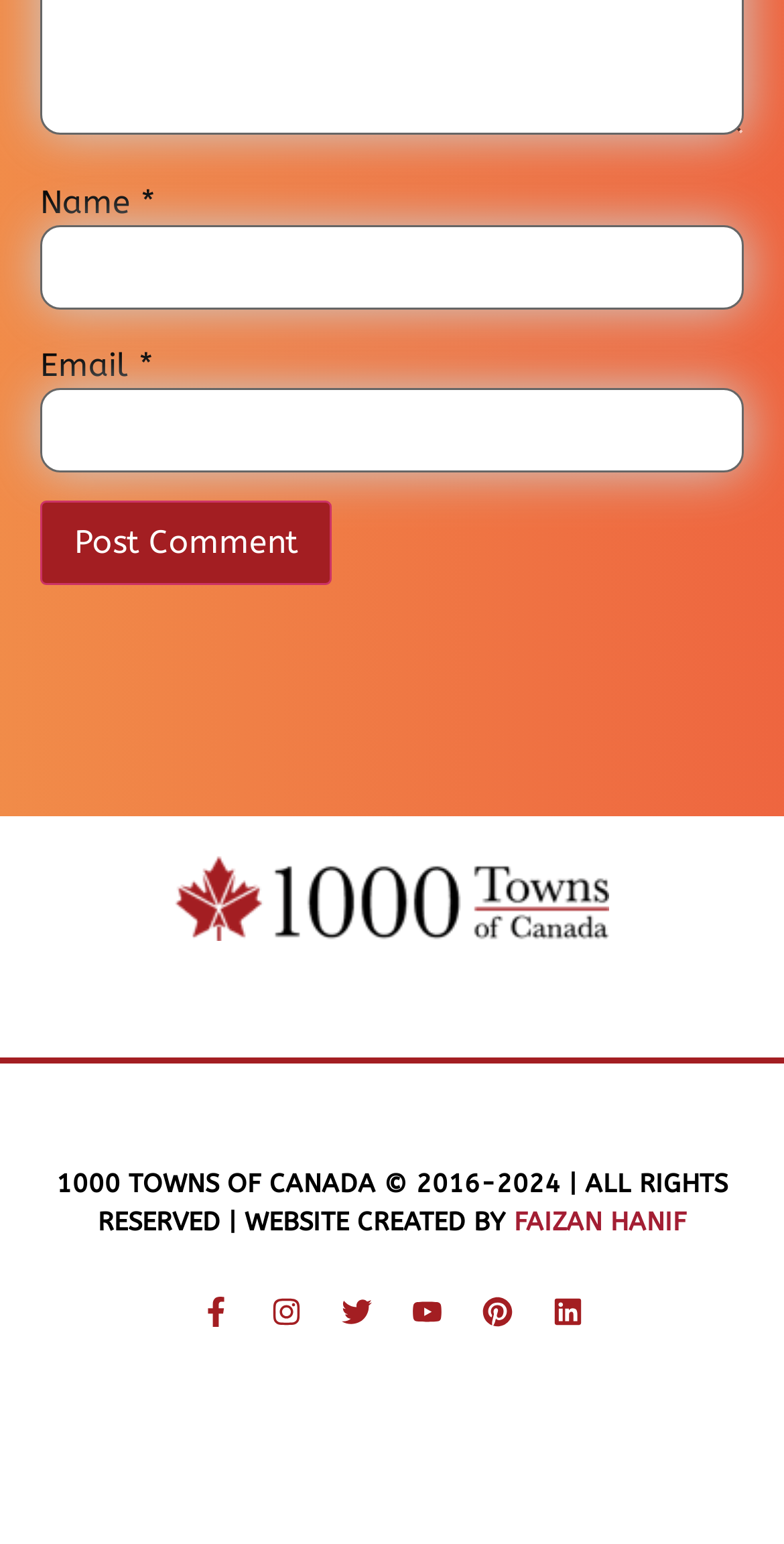Determine the bounding box coordinates of the region I should click to achieve the following instruction: "Visit Instagram page". Ensure the bounding box coordinates are four float numbers between 0 and 1, i.e., [left, top, right, bottom].

[0.327, 0.83, 0.404, 0.869]